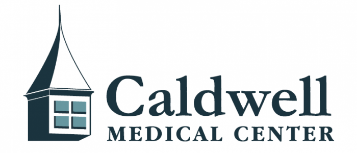Using the image as a reference, answer the following question in as much detail as possible:
What is the logo's architectural element?

The caption describes the logo as featuring a distinctive architectural element, which is a stylized building with a prominent roof and window graphic, symbolizing trust and care in medical services.